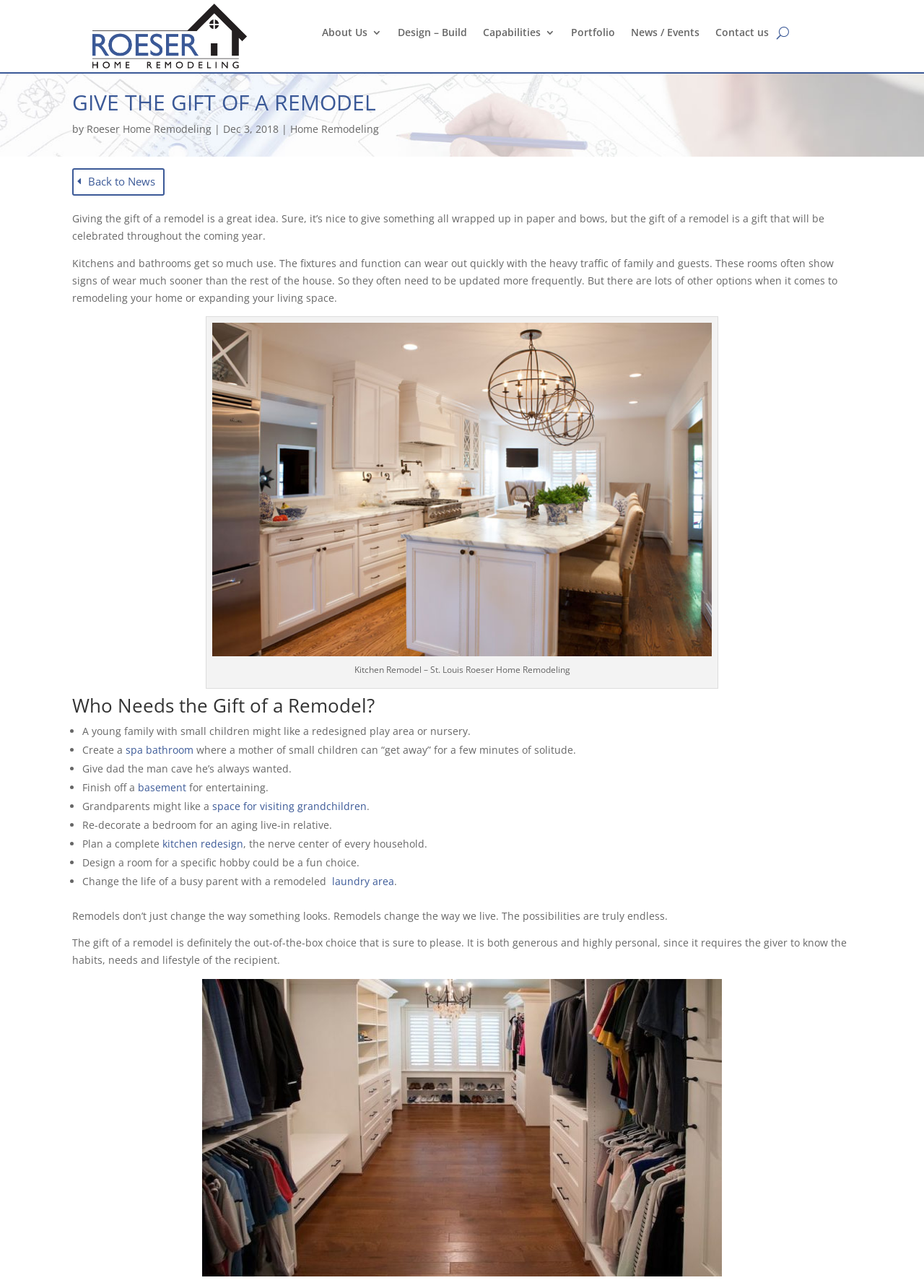Find the main header of the webpage and produce its text content.

GIVE THE GIFT OF A REMODEL